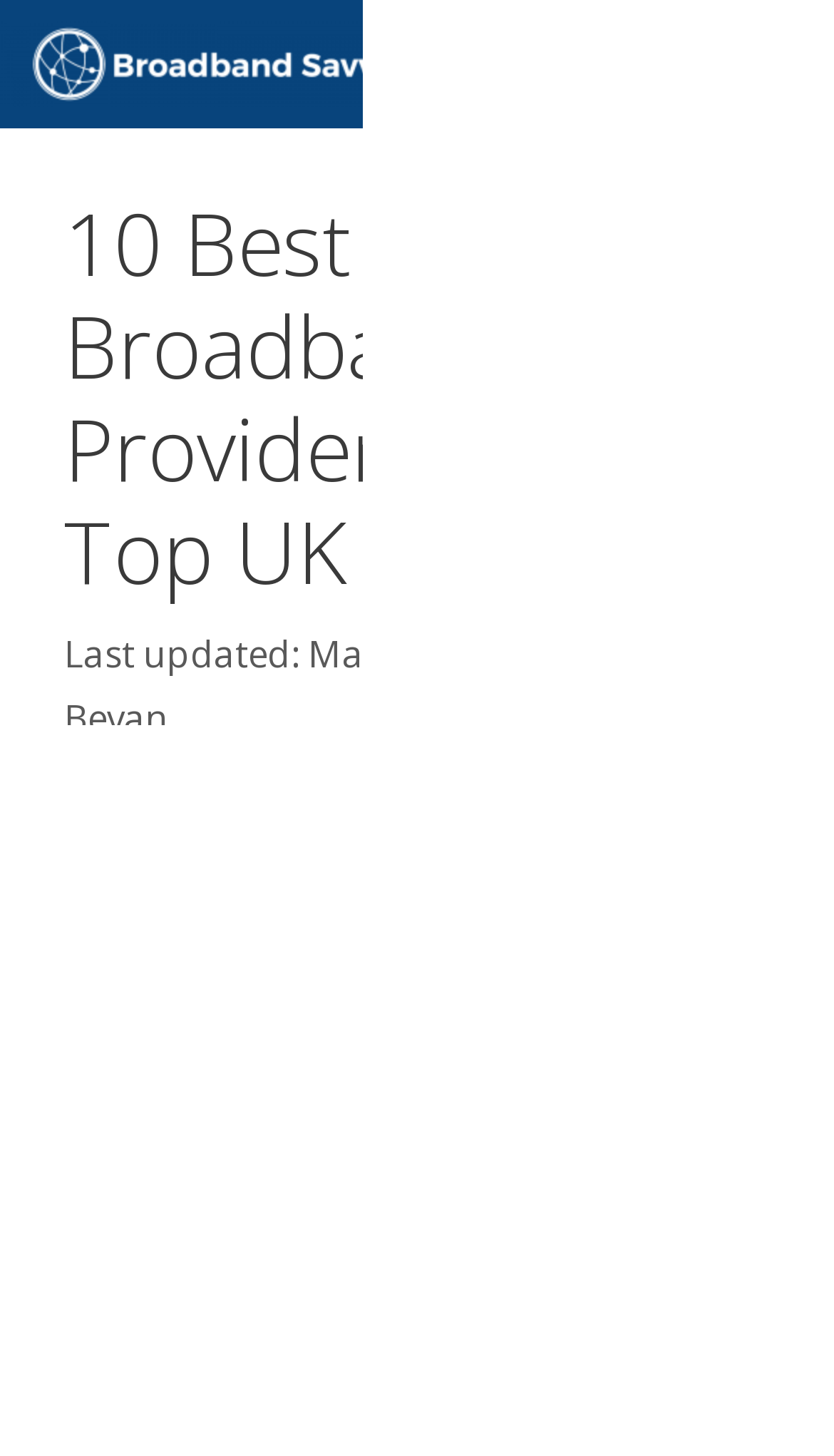Use a single word or phrase to answer this question: 
Who wrote the article?

Tyler Bevan